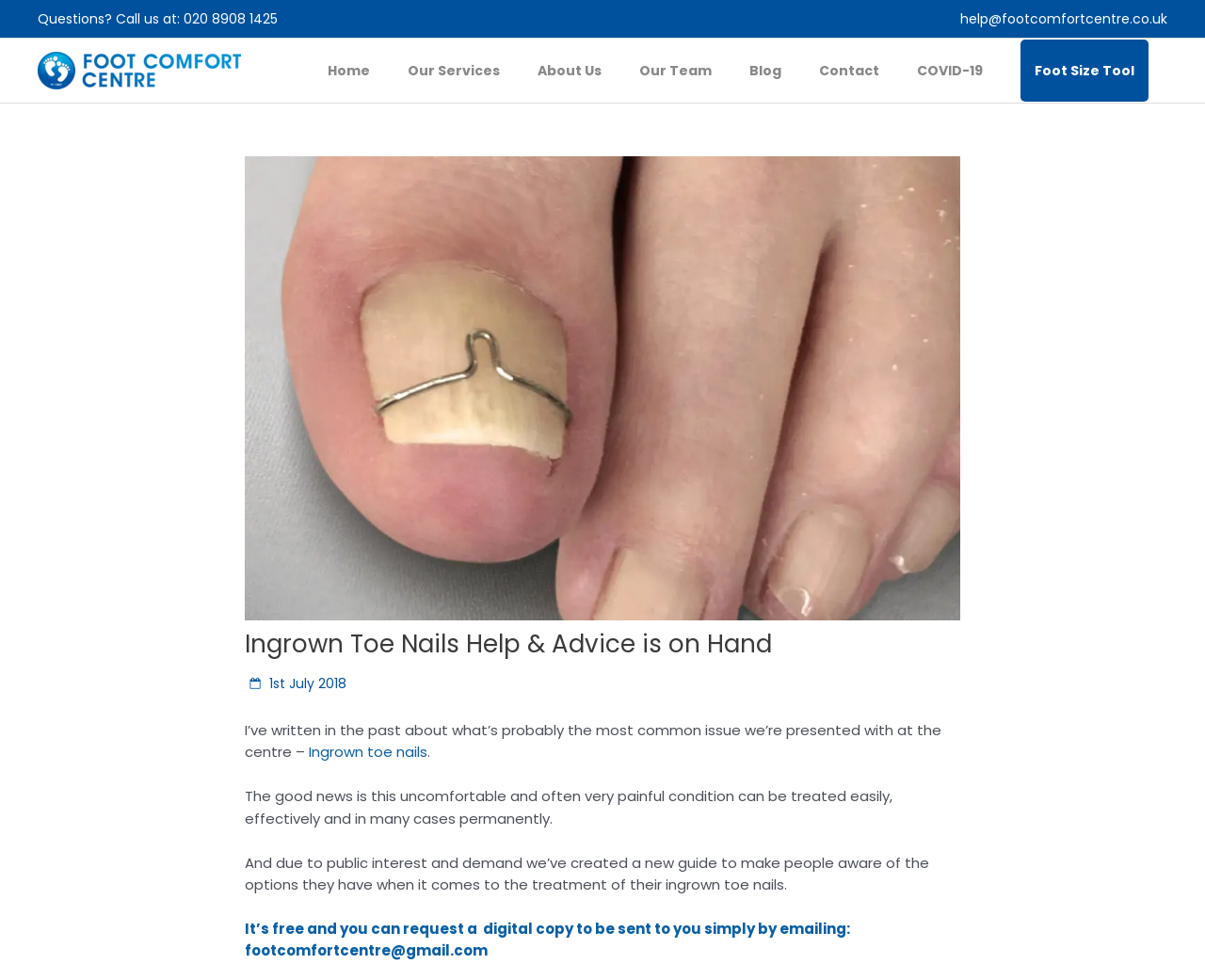Locate and generate the text content of the webpage's heading.

Ingrown Toe Nails Help & Advice is on Hand